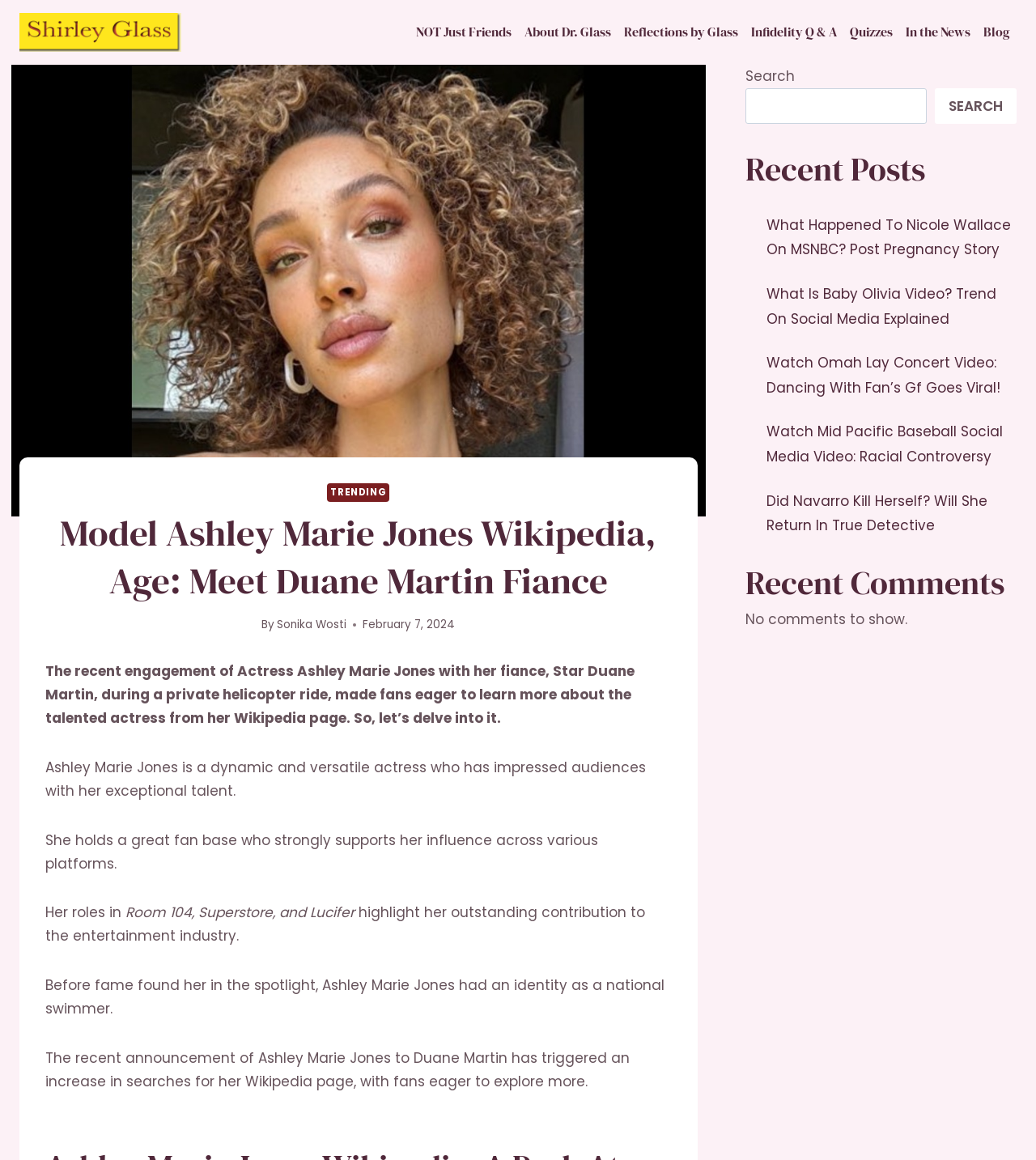What is the purpose of the search box on the webpage?
Provide an in-depth answer to the question, covering all aspects.

The search box is located at the top right corner of the webpage, and it allows users to search for specific content within the website. The presence of the search box and the 'Search' button suggests that users can input keywords to find relevant information on the website.